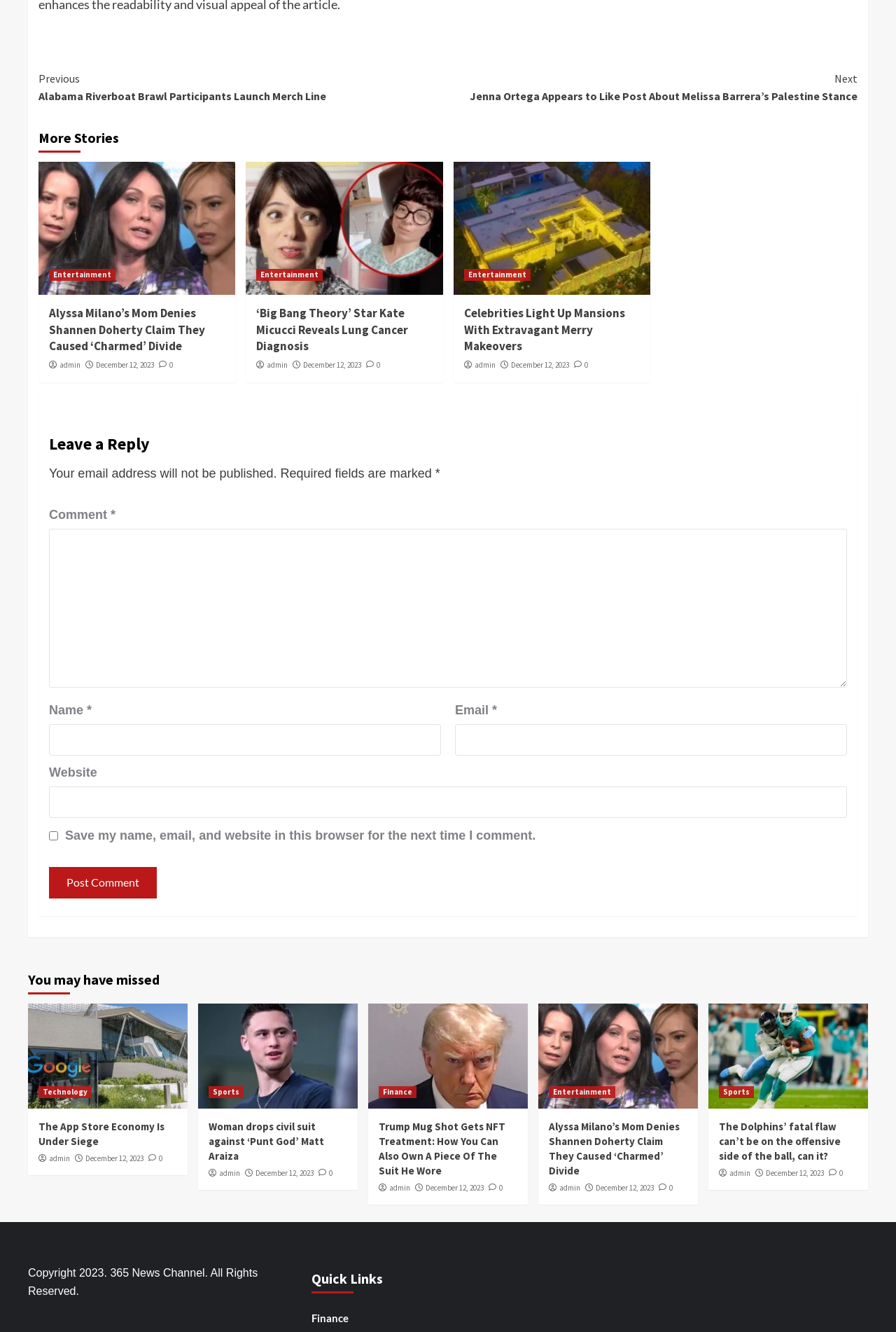Please locate the bounding box coordinates of the element's region that needs to be clicked to follow the instruction: "Read 'The App Store Economy Is Under Siege'". The bounding box coordinates should be provided as four float numbers between 0 and 1, i.e., [left, top, right, bottom].

[0.043, 0.84, 0.198, 0.862]